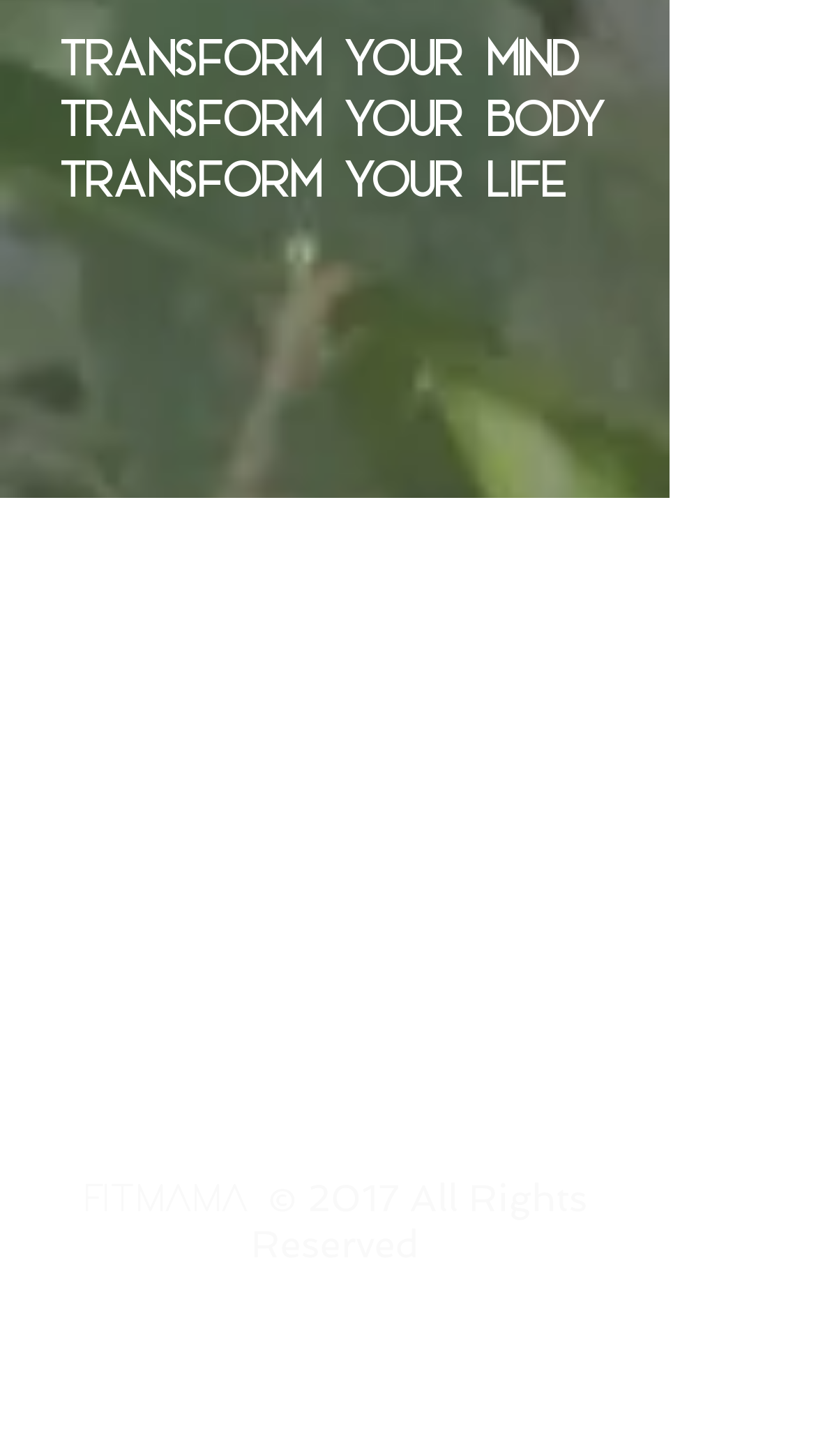Locate the bounding box coordinates of the element you need to click to accomplish the task described by this instruction: "Go to About".

[0.0, 0.306, 0.821, 0.314]